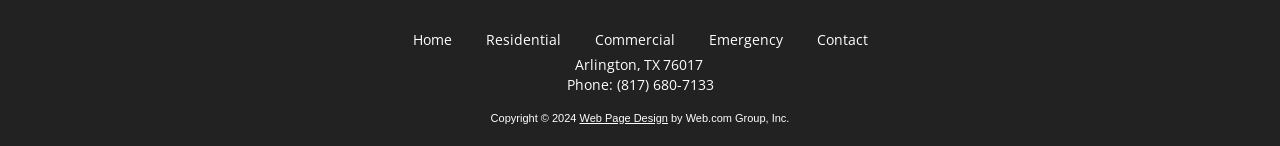Extract the bounding box coordinates for the UI element described as: "Web Page Design".

[0.453, 0.764, 0.522, 0.847]